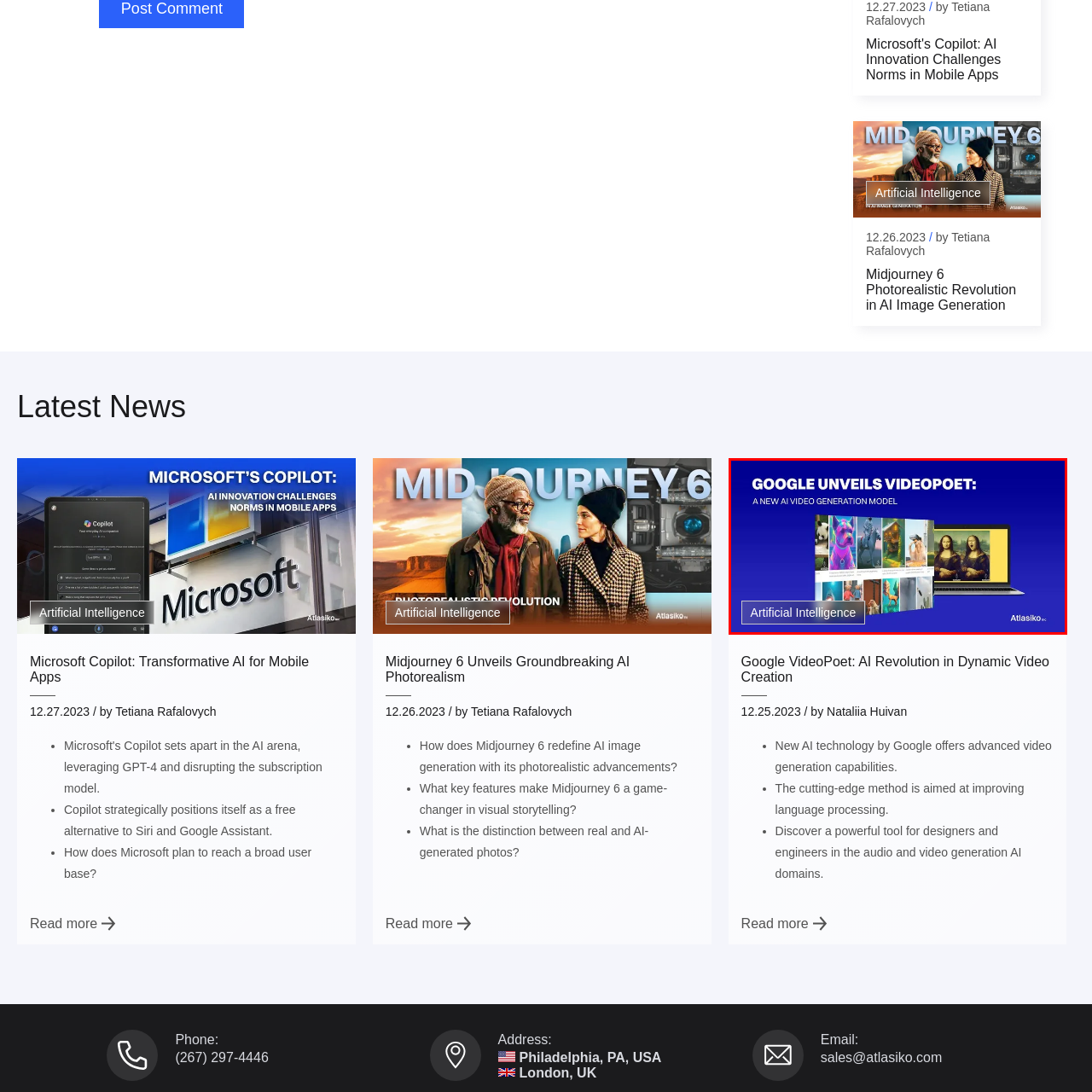Generate an in-depth caption for the image enclosed by the red boundary.

The image highlights the announcement of "Google Unveils VideoPoet: A New AI Video Generation Model." Set against a striking blue background, it features a visually engaging gallery showcasing an array of dynamic images, including artistic renditions like vibrant animals and famous paintings such as the Mona Lisa. A sleek laptop is included in the composition, emphasizing the tech-driven aspect of the model. A prominent text label at the bottom emphasizes the theme of "Artificial Intelligence," signaling the innovative technology behind this new video generation tool. The overall design illustrates a blend of creativity and advanced AI capabilities, reflecting the cutting-edge developments in the field.